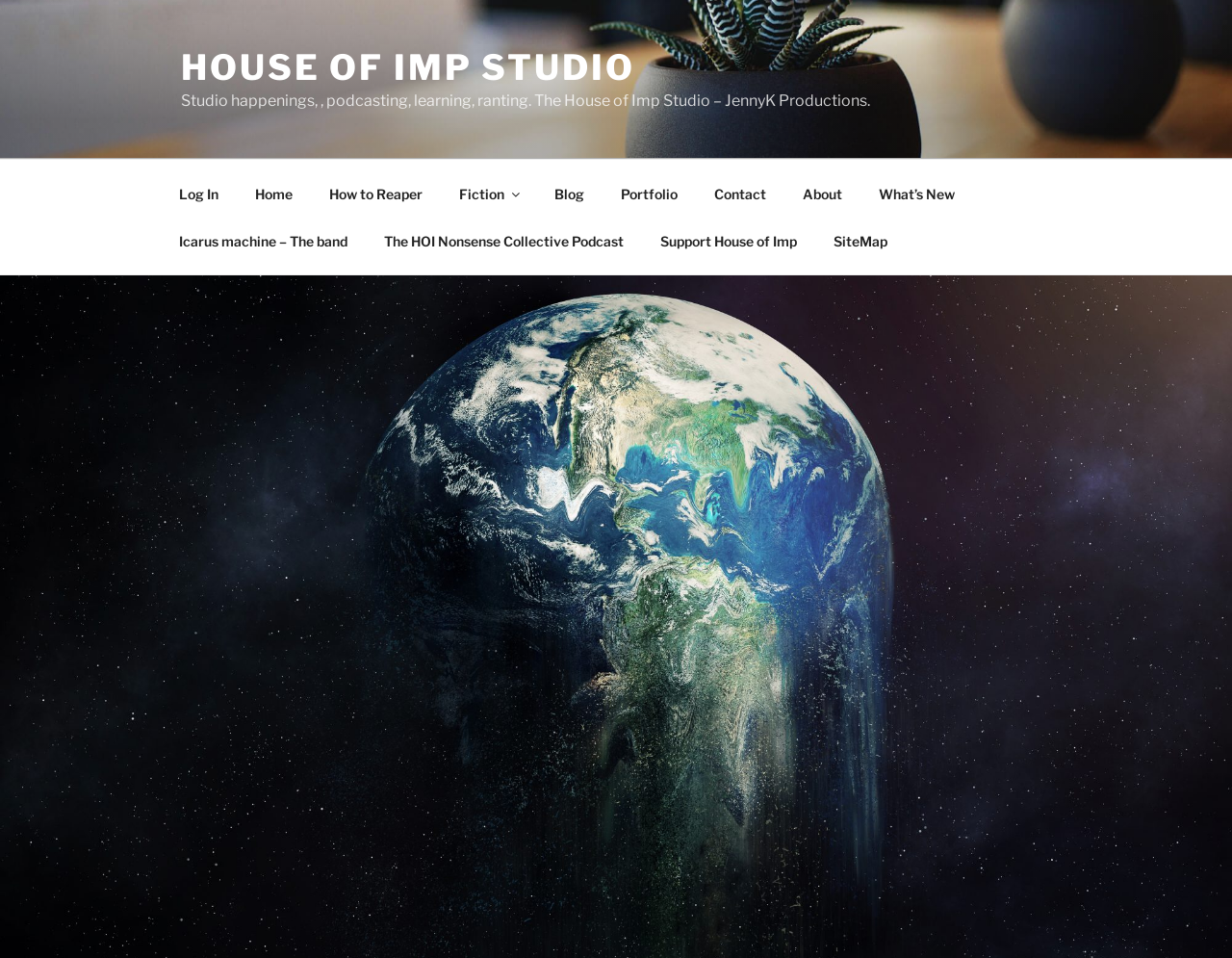Determine the bounding box coordinates of the region I should click to achieve the following instruction: "learn how to reaper". Ensure the bounding box coordinates are four float numbers between 0 and 1, i.e., [left, top, right, bottom].

[0.253, 0.177, 0.356, 0.227]